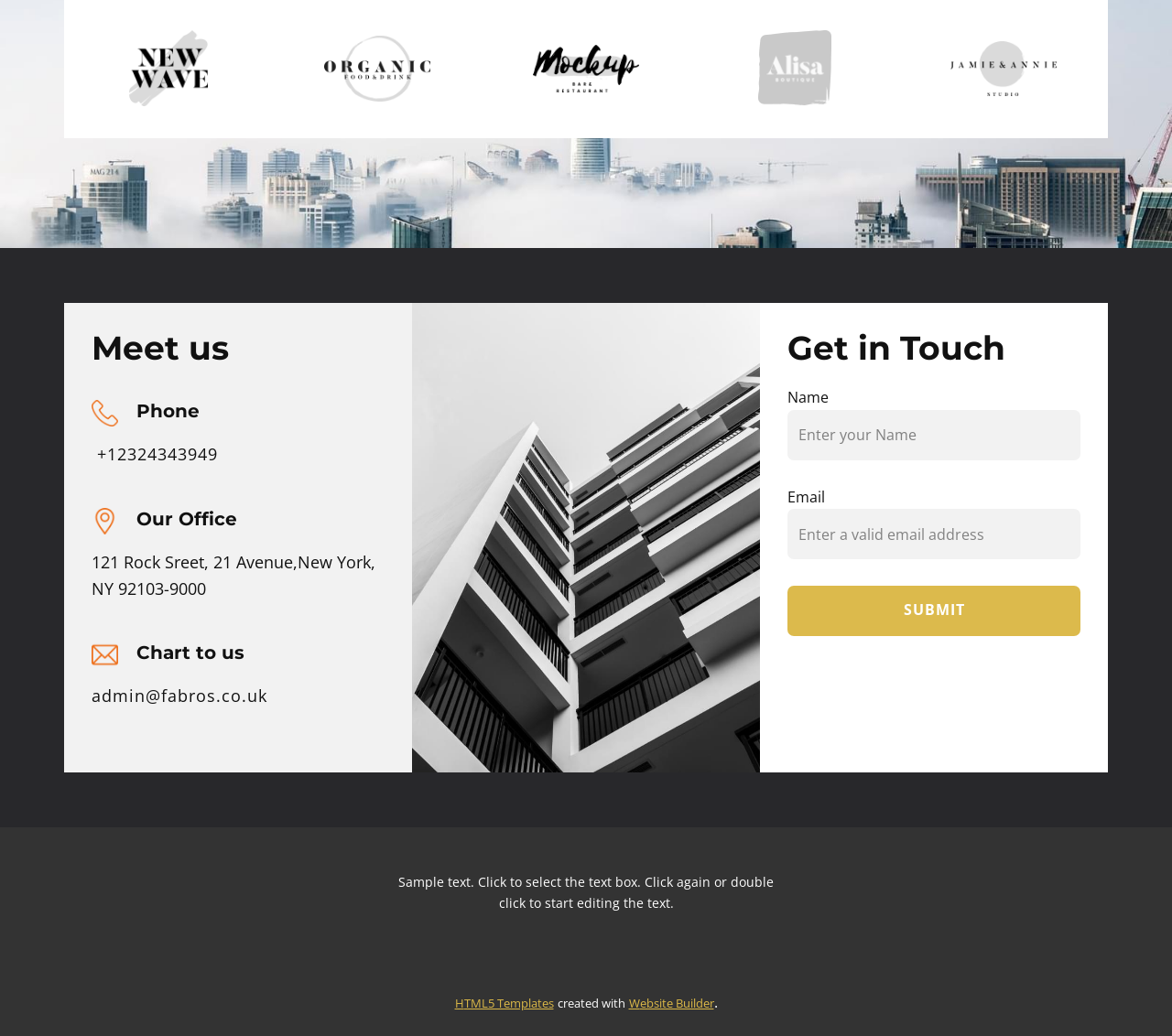What is the button for?
Please ensure your answer is as detailed and informative as possible.

I found the button's purpose by looking at its text, which is 'SUBMIT', suggesting that it is for submitting the form.